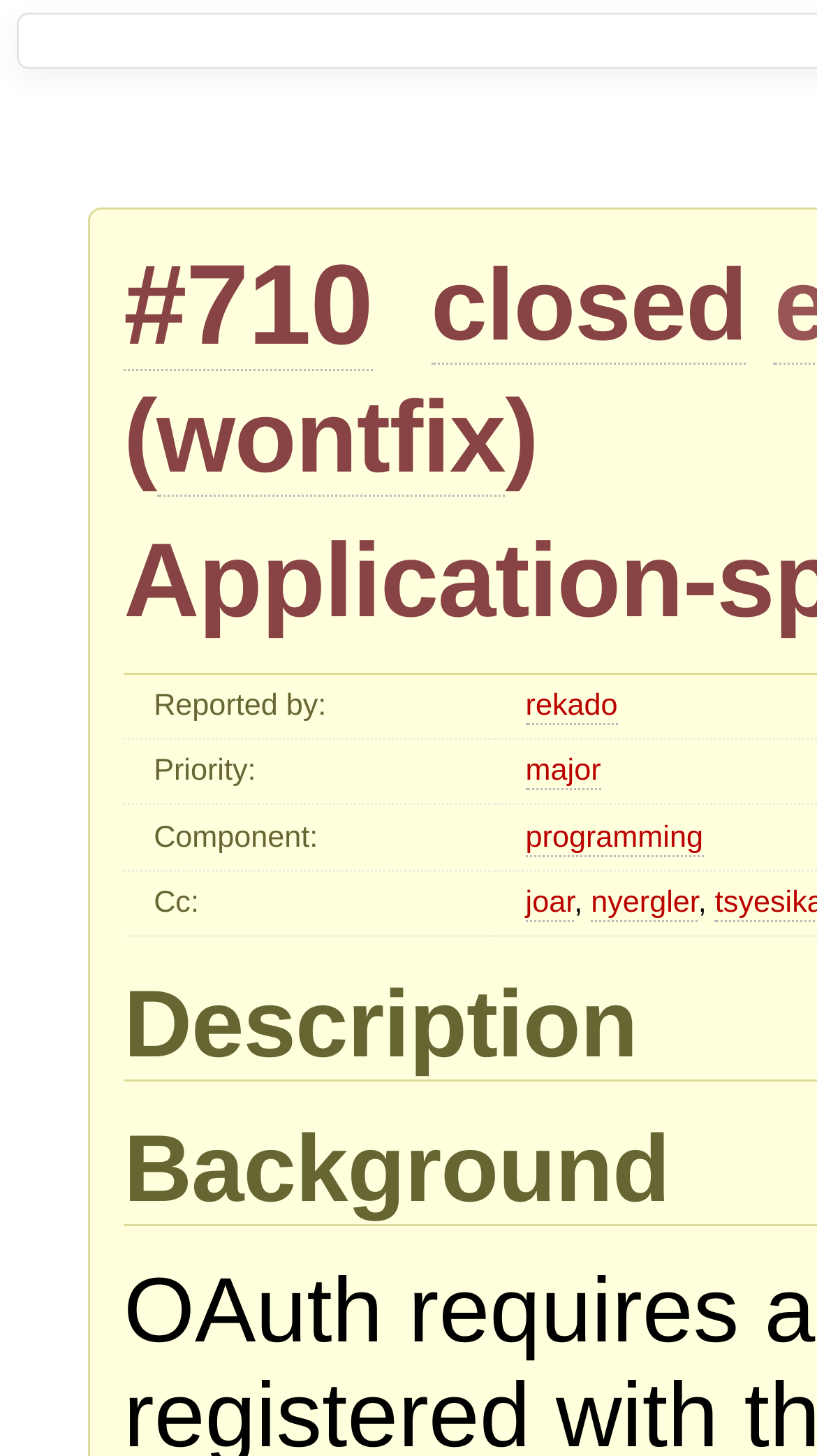Extract the bounding box coordinates for the described element: "#710". The coordinates should be represented as four float numbers between 0 and 1: [left, top, right, bottom].

[0.151, 0.168, 0.456, 0.255]